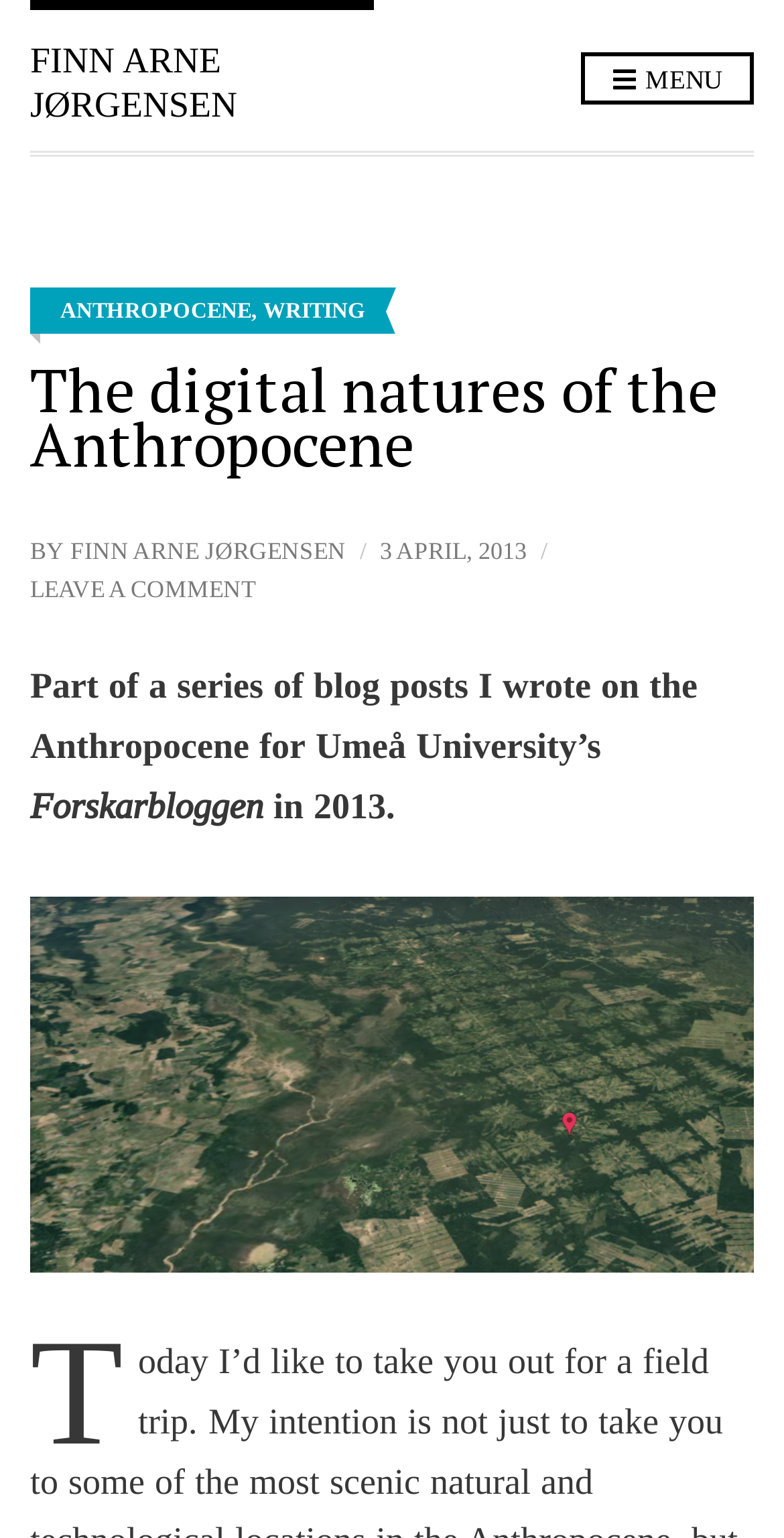Provide a short answer using a single word or phrase for the following question: 
What is the author's name?

Finn Arne Jørgensen